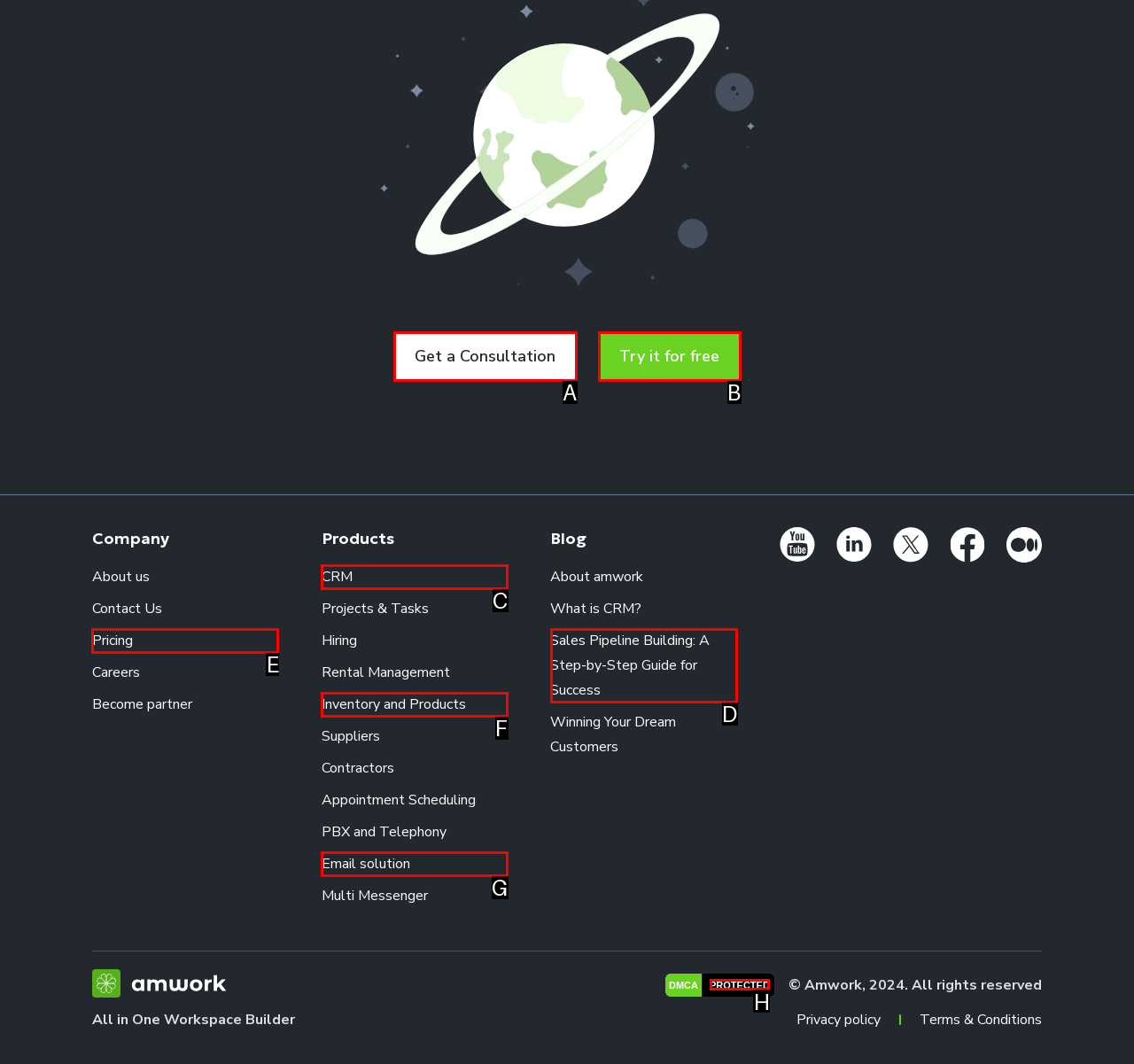Select the option I need to click to accomplish this task: View pricing
Provide the letter of the selected choice from the given options.

E